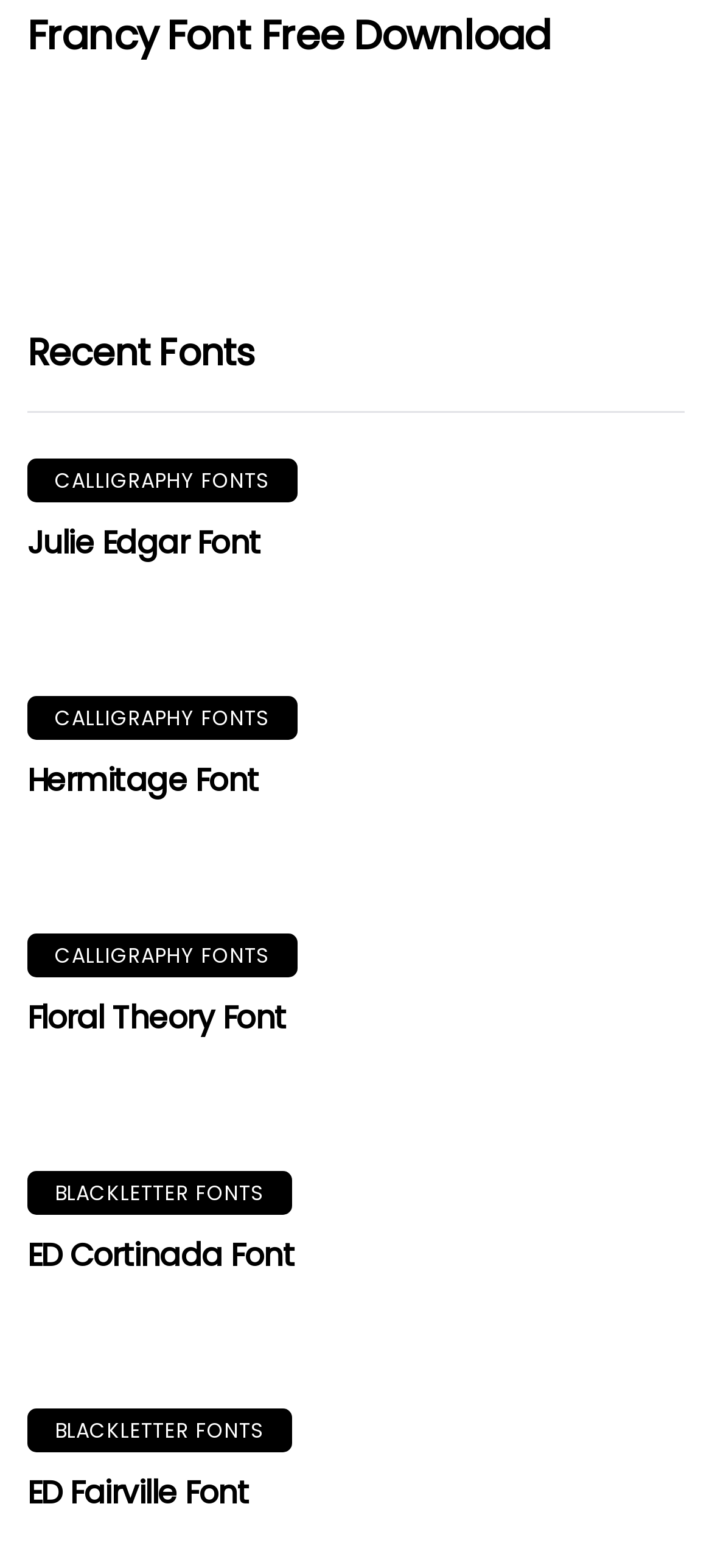How many fonts are listed under 'Recent Fonts'?
From the image, provide a succinct answer in one word or a short phrase.

4